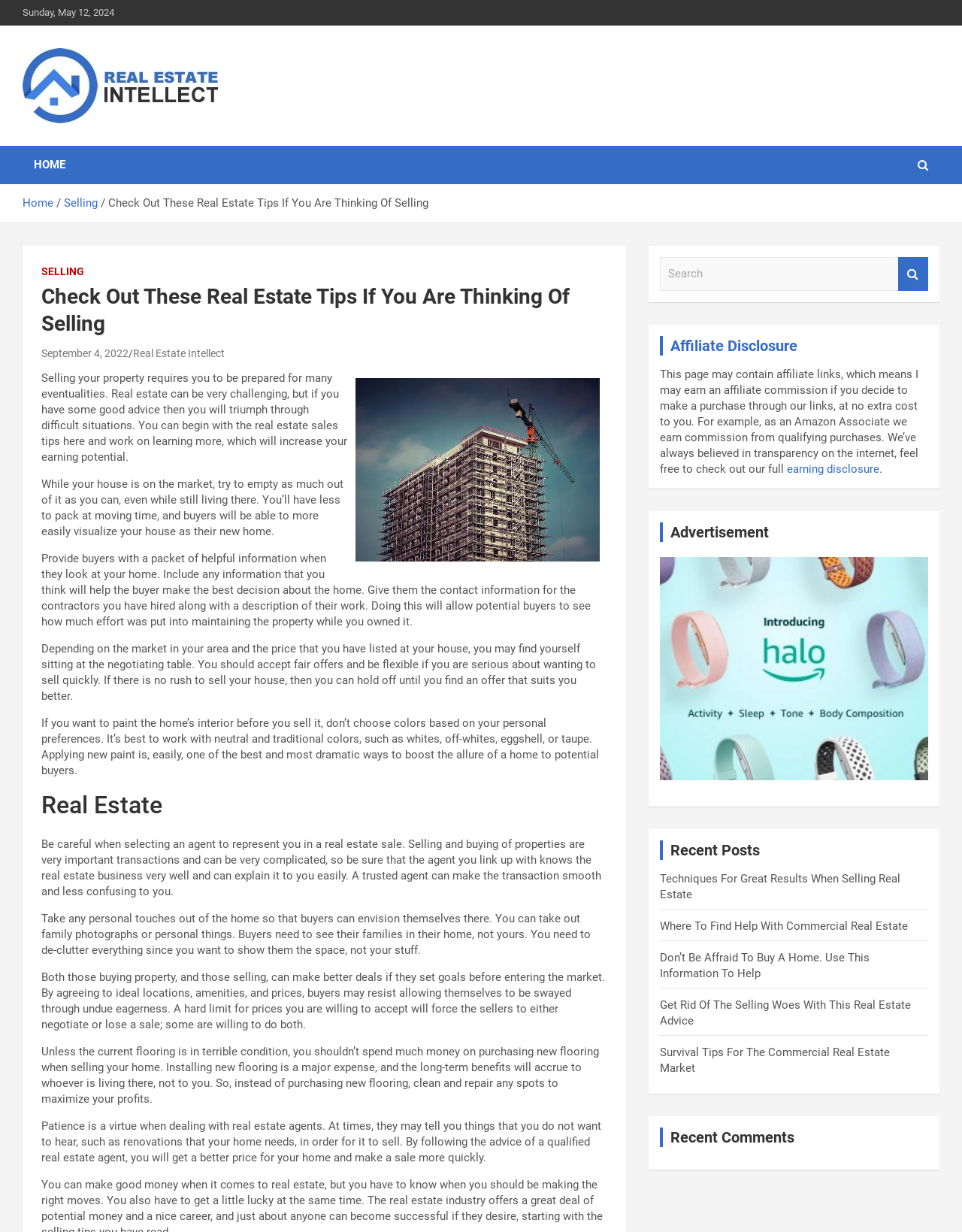What should sellers do with their personal belongings?
Please provide a detailed and thorough answer to the question.

I found the answer by reading the text 'Take any personal touches out of the home so that buyers can envision themselves there. You can take out family photographs or personal things.' which suggests that sellers should remove their personal belongings to help buyers imagine themselves in the home.